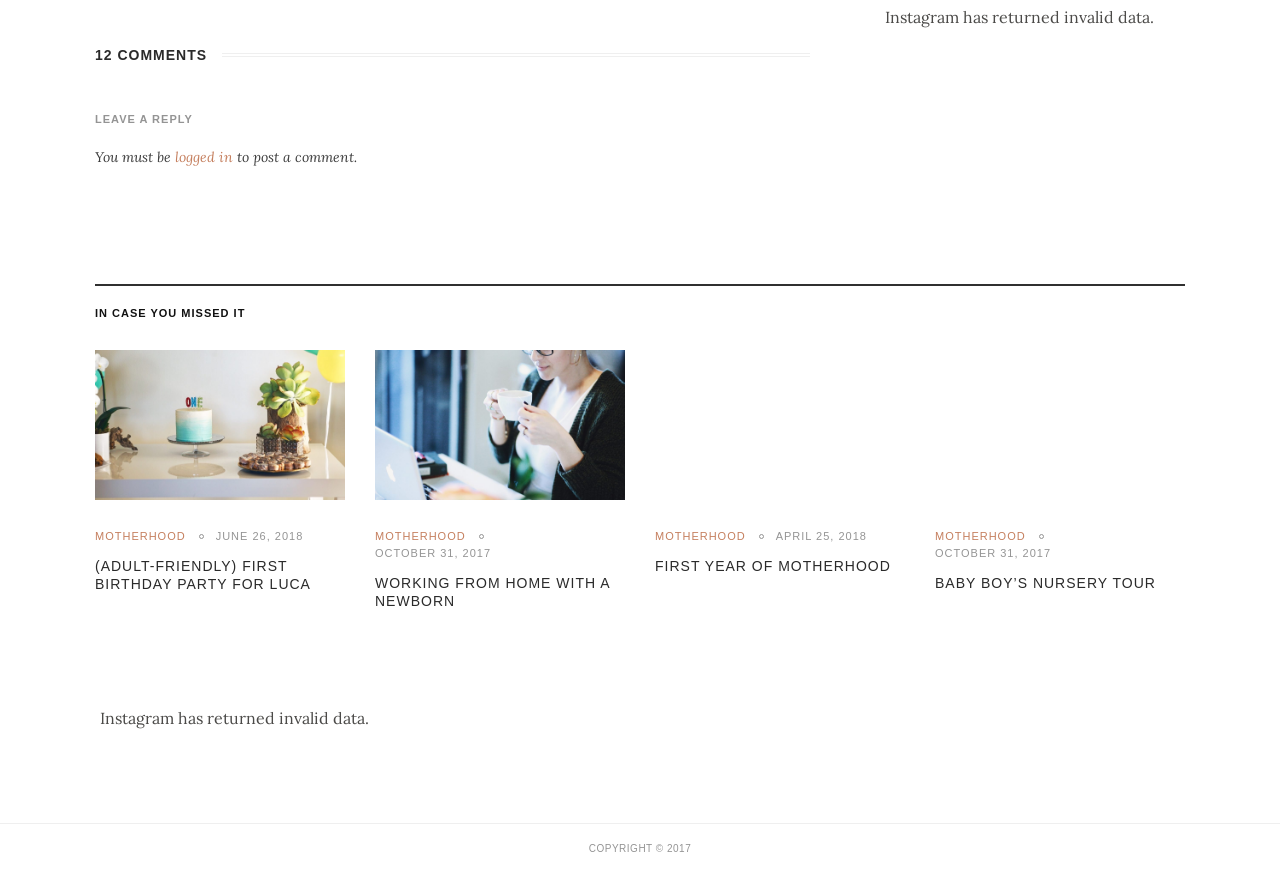Using the given element description, provide the bounding box coordinates (top-left x, top-left y, bottom-right x, bottom-right y) for the corresponding UI element in the screenshot: logged in

[0.137, 0.169, 0.182, 0.19]